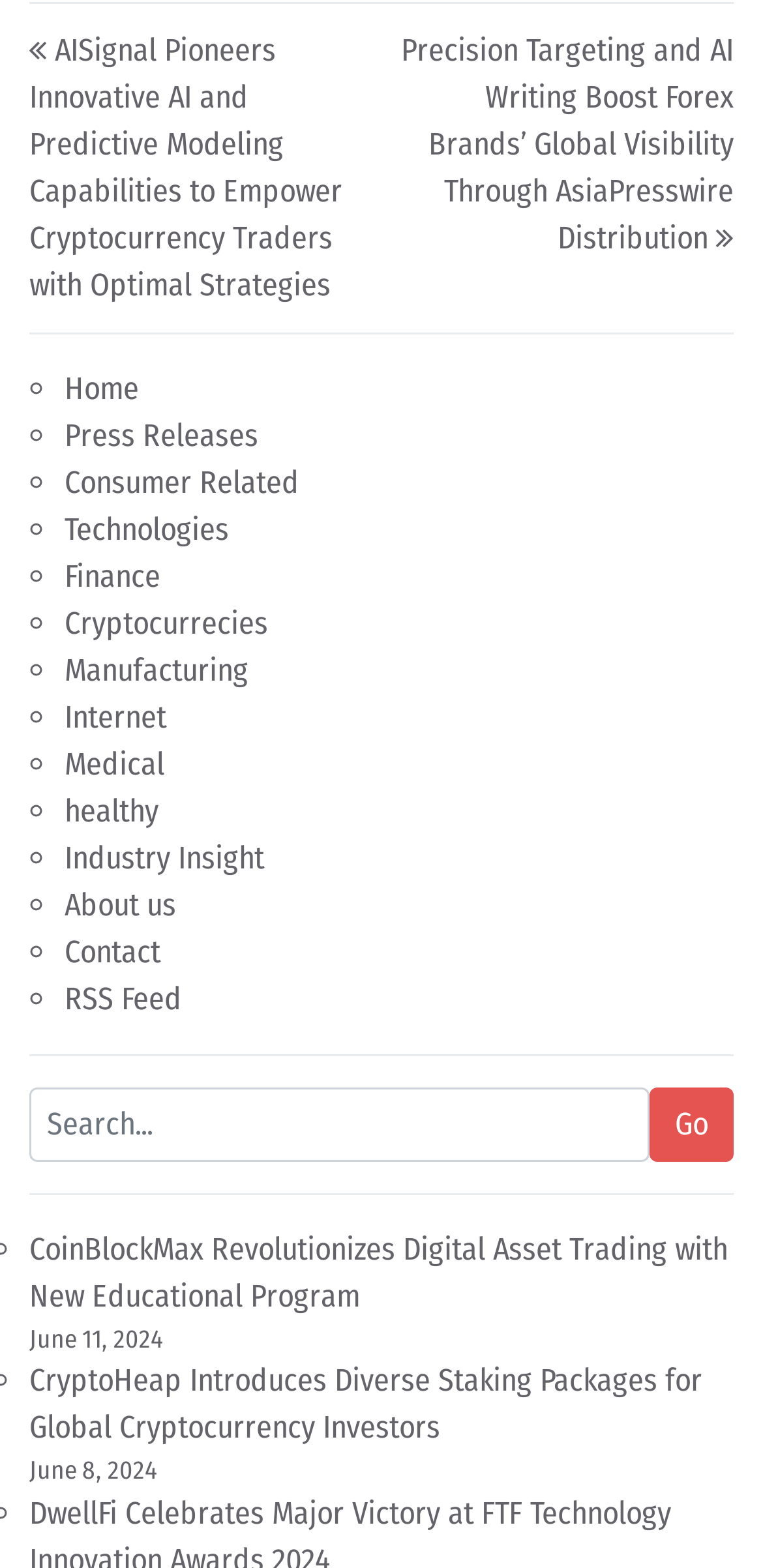Provide the bounding box coordinates of the section that needs to be clicked to accomplish the following instruction: "Click on Home."

[0.085, 0.236, 0.182, 0.259]